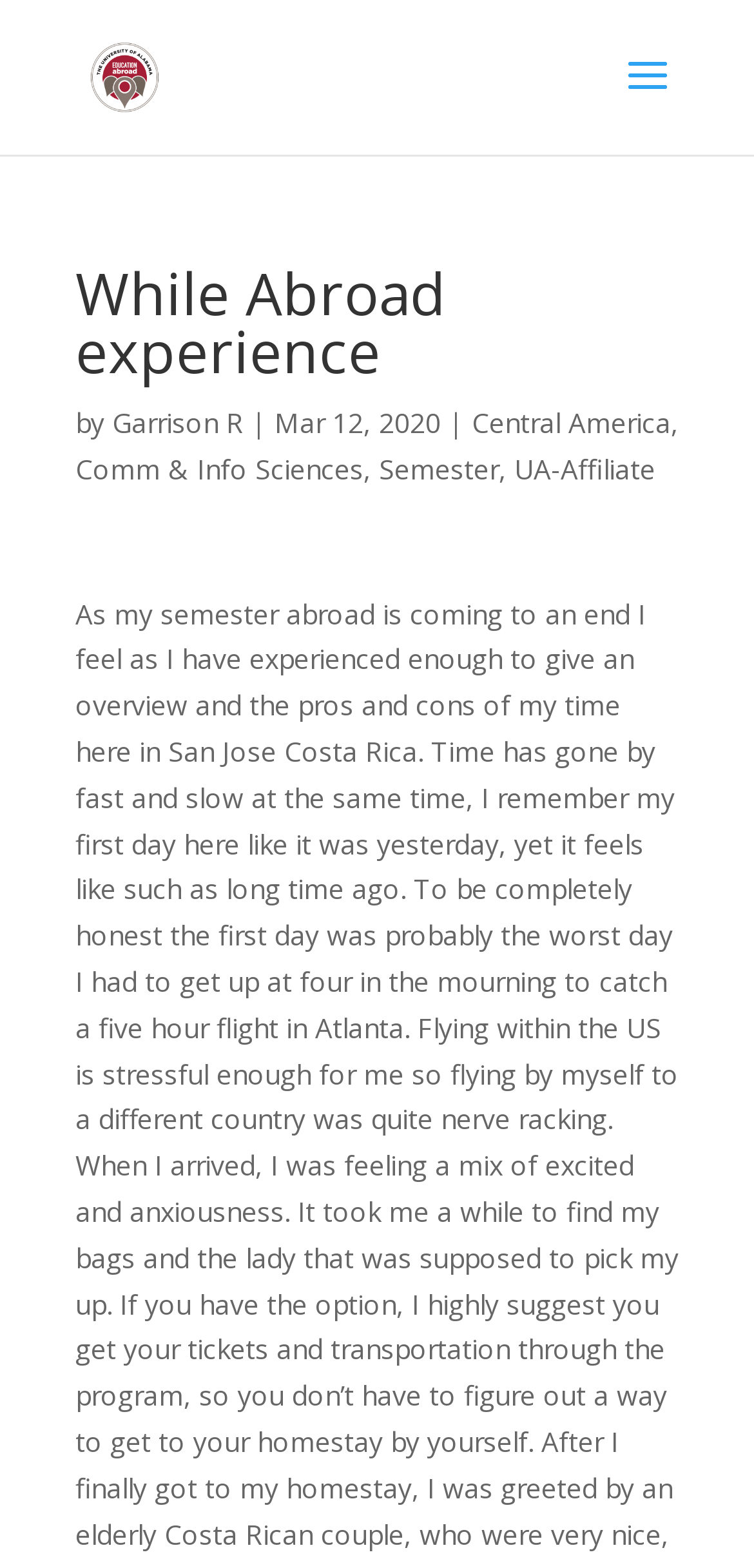Provide the bounding box coordinates for the UI element described in this sentence: "Central America". The coordinates should be four float values between 0 and 1, i.e., [left, top, right, bottom].

[0.626, 0.258, 0.89, 0.281]